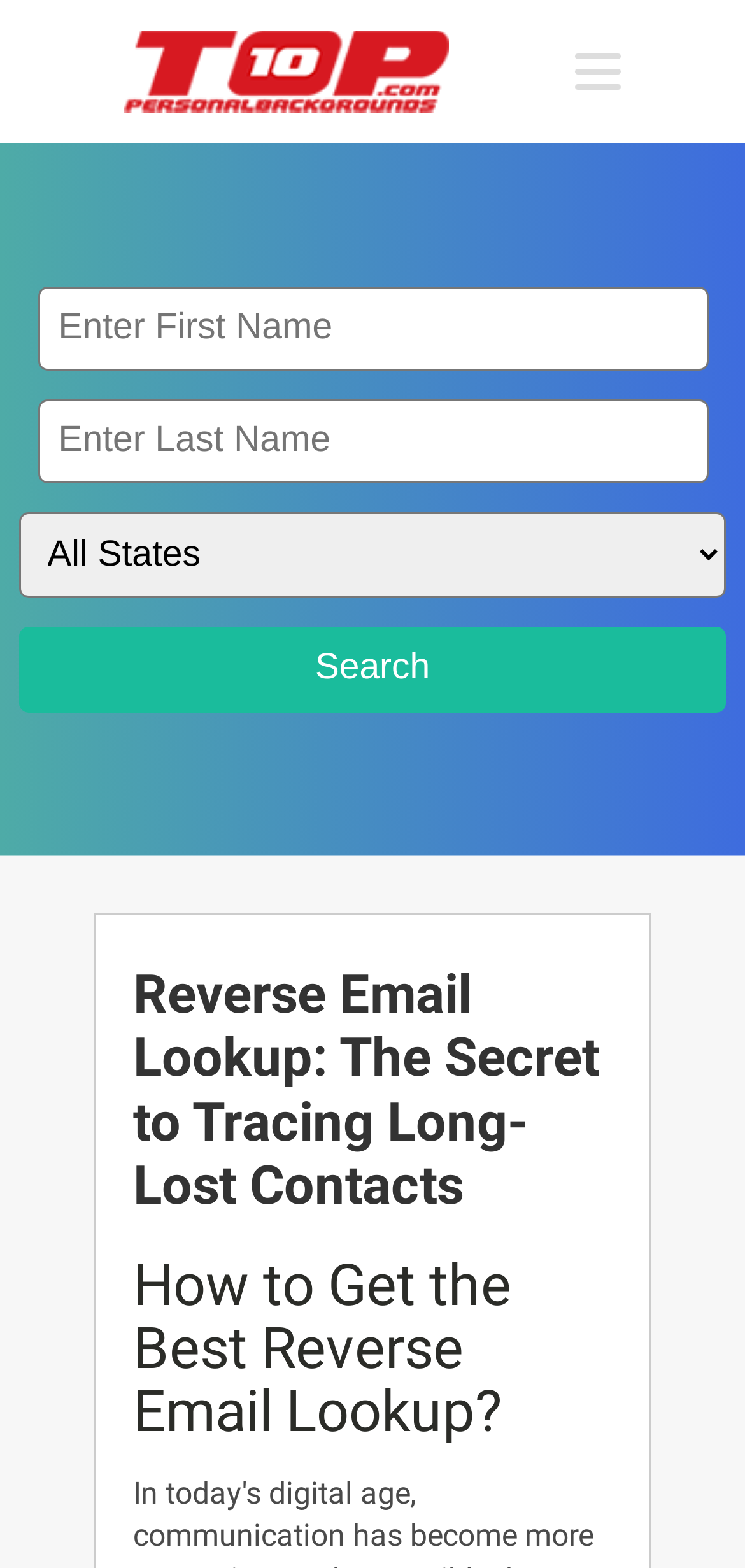What is the topic of the webpage?
Based on the image, answer the question in a detailed manner.

The webpage's title and headings suggest that the topic is reverse email lookup, which is a method of tracing contacts using their email addresses.